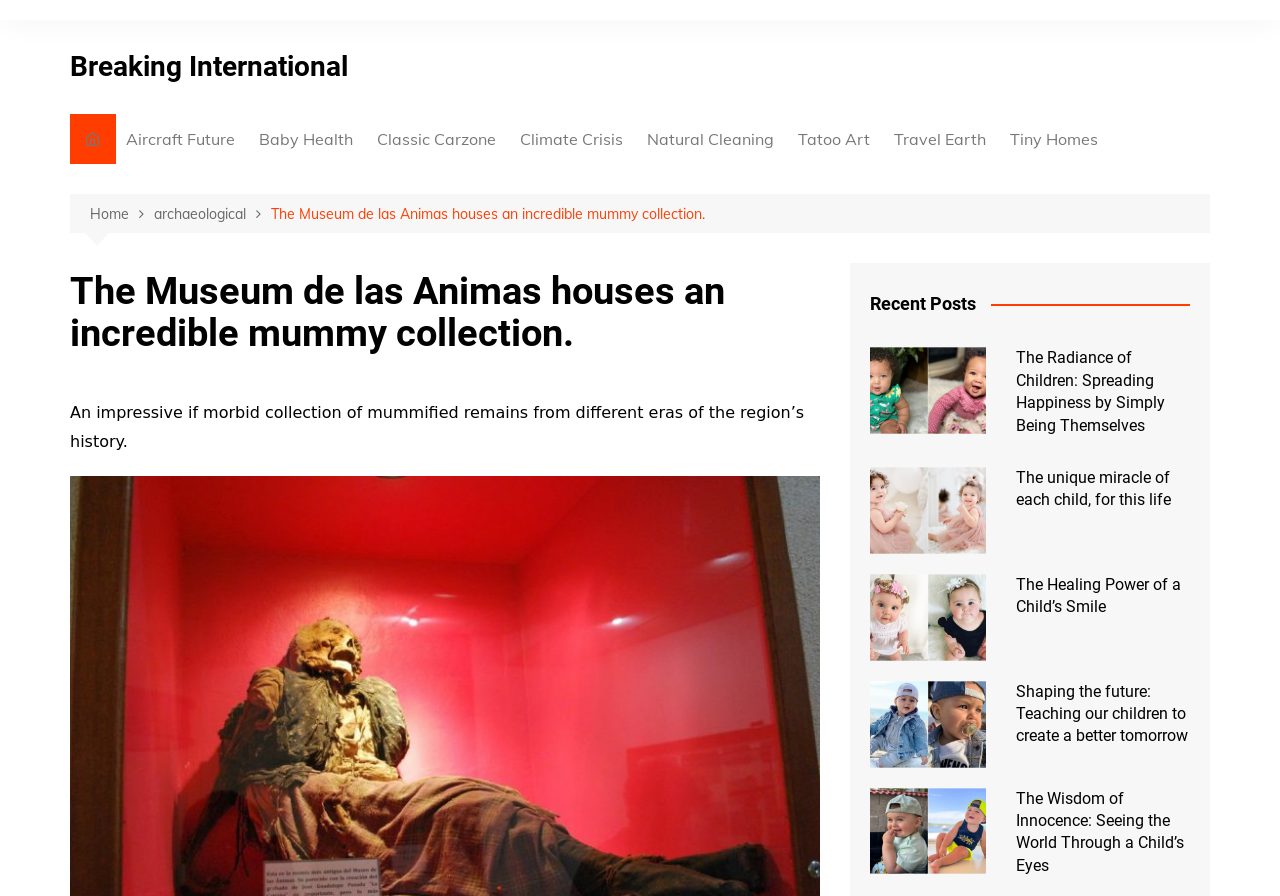Elaborate on the information and visuals displayed on the webpage.

The webpage appears to be a news or blog article page, with a focus on the Museum de las Animas and its mummy collection. At the top, there is a header section with a title "The Museum de las Animas houses an incredible mummy collection. – Breaking International" and several links to other categories, such as "Aircraft Future", "Baby Health", and "Travel Earth".

Below the header, there is a navigation section with breadcrumbs, showing the current page's location in the website's hierarchy. The breadcrumbs include links to the "Home" page, an "archaeological" category, and the current page.

The main content of the page is divided into two sections. On the left, there is a descriptive text about the museum's mummy collection, stating that it is an "impressive if morbid collection of mummified remains from different eras of the region’s history." Above this text, there is a heading with the same title as the page.

On the right, there is a section titled "Recent Posts", which lists several articles with images and headings. Each article has a link to the full article, and the images are accompanied by captions. The articles appear to be related to children and their impact on the world, with titles such as "The Radiance of Children: Spreading Happiness by Simply Being Themselves", "The unique miracle of each child, for this life", and "The Healing Power of a Child’s Smile".